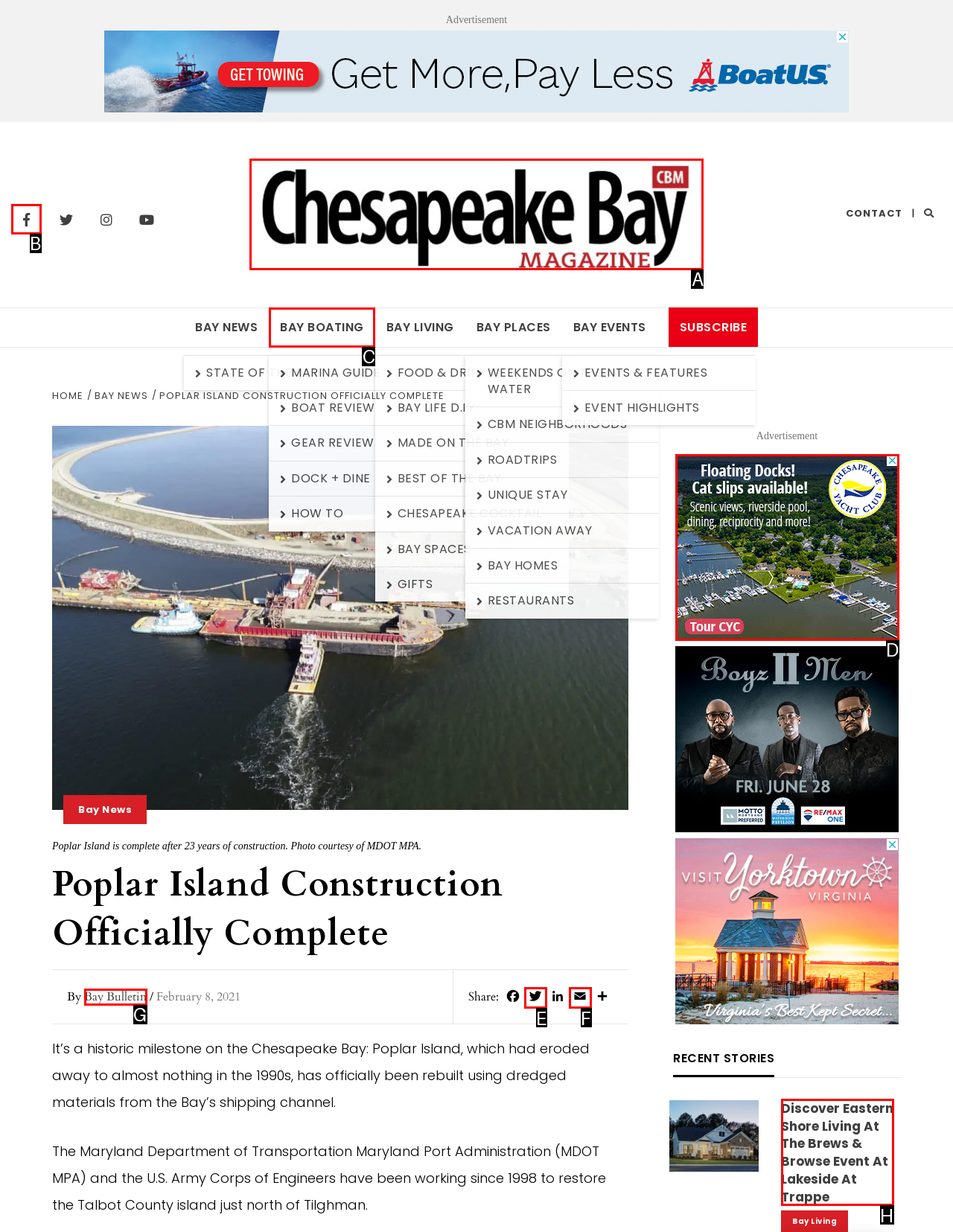Based on the choices marked in the screenshot, which letter represents the correct UI element to perform the task: Visit the Chesapeake Bay Magazine homepage?

A